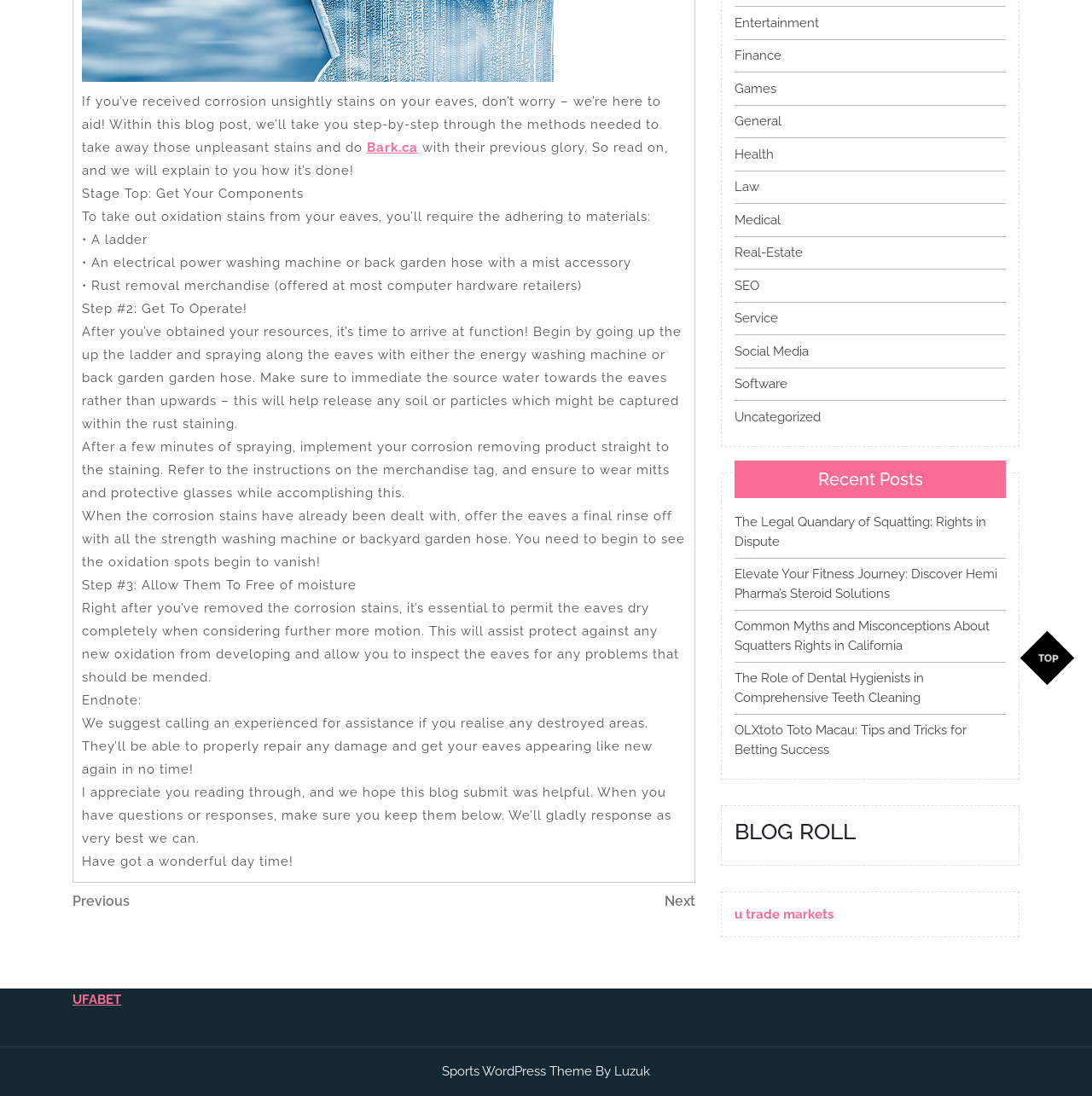For the following element description, predict the bounding box coordinates in the format (top-left x, top-left y, bottom-right x, bottom-right y). All values should be floating point numbers between 0 and 1. Description: Service

[0.673, 0.283, 0.712, 0.297]